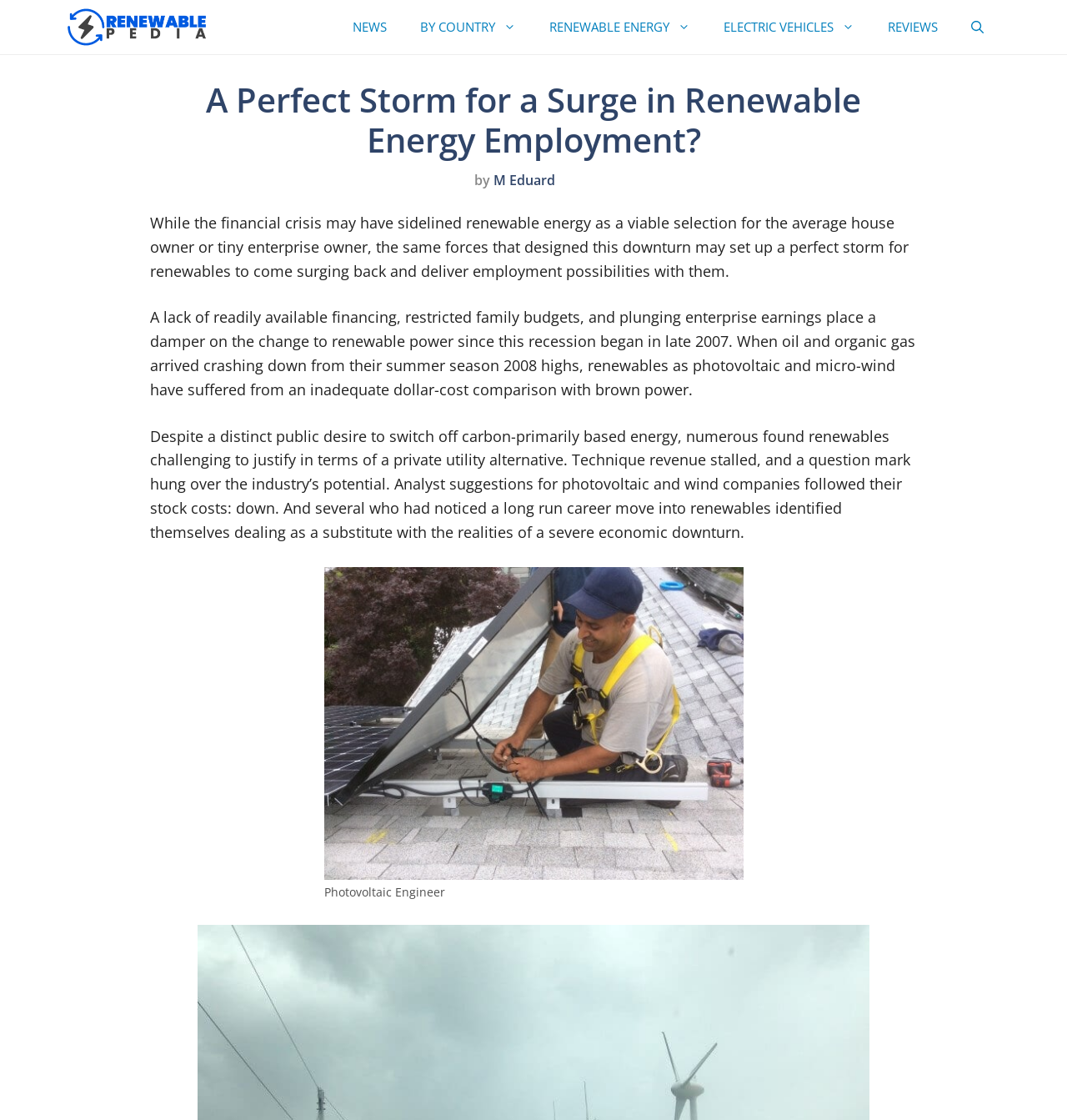Given the element description "TDS Insider" in the screenshot, predict the bounding box coordinates of that UI element.

None